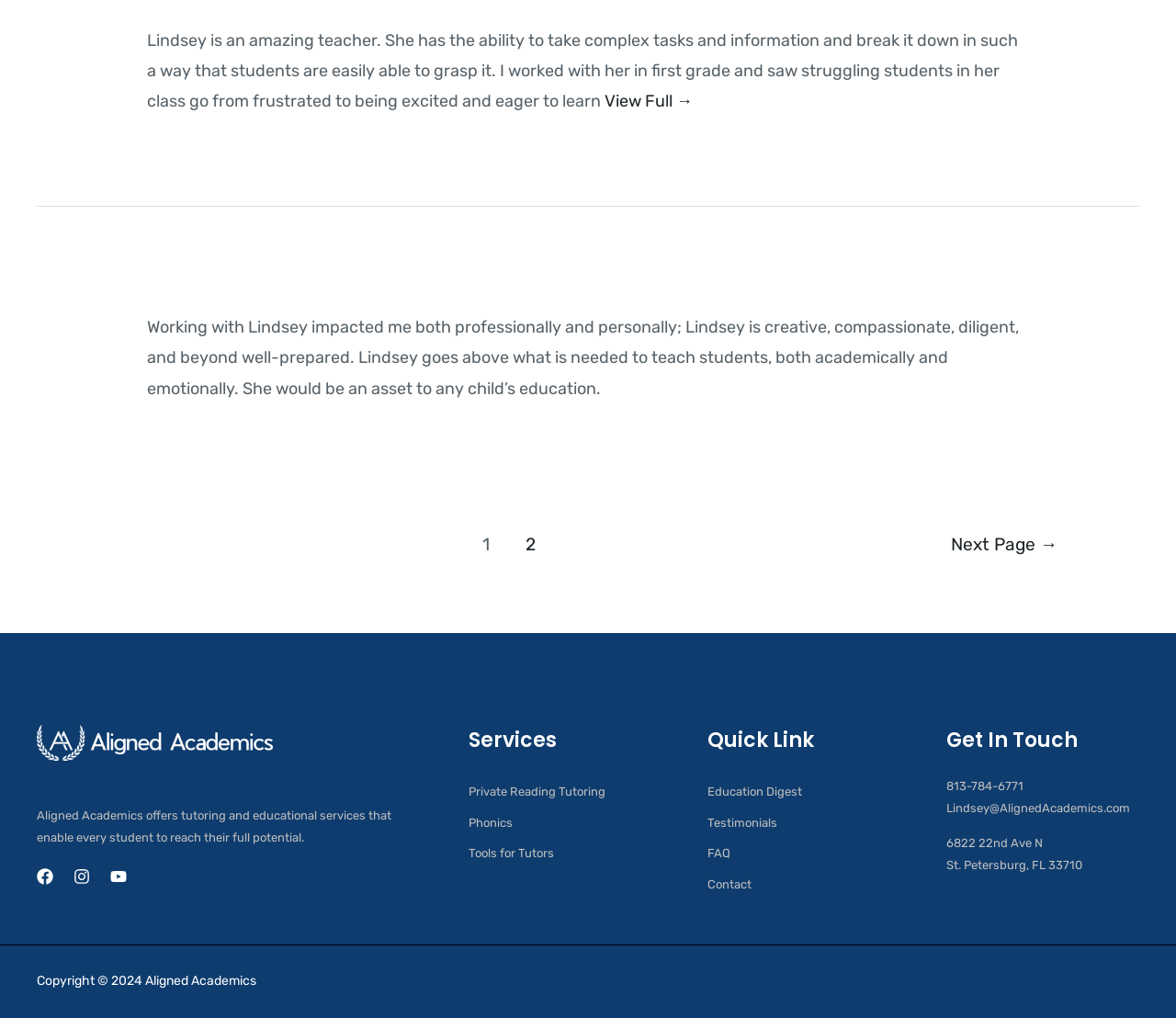Please identify the bounding box coordinates of the element's region that should be clicked to execute the following instruction: "Enter your comment". The bounding box coordinates must be four float numbers between 0 and 1, i.e., [left, top, right, bottom].

None